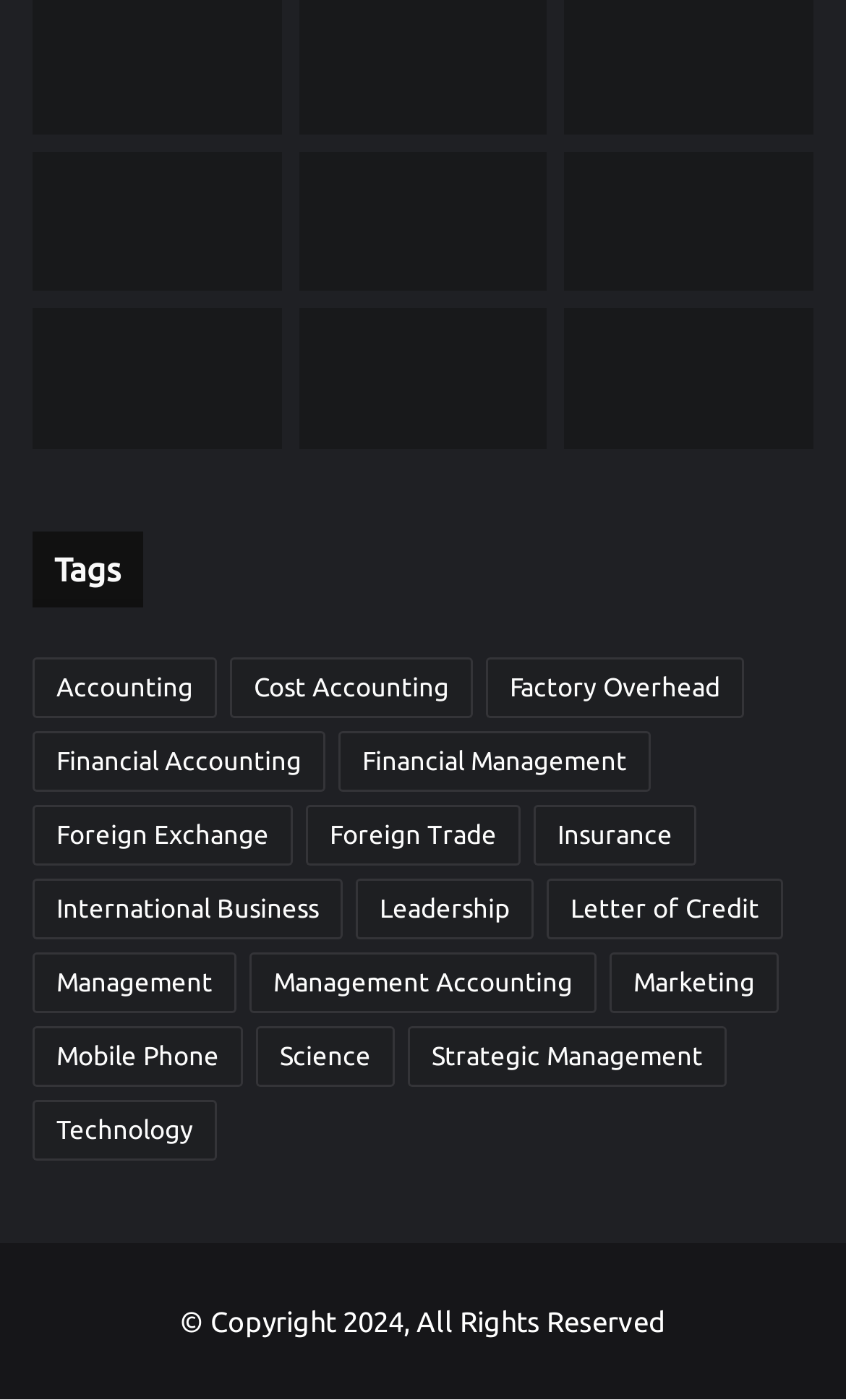Kindly determine the bounding box coordinates for the area that needs to be clicked to execute this instruction: "Explore the concept of Cobb-Douglas production function".

[0.667, 0.108, 0.961, 0.208]